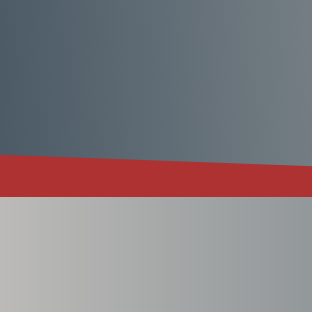Please provide a one-word or short phrase answer to the question:
What theme is aligned with the image's aesthetic?

Cybersecurity and technological advancement